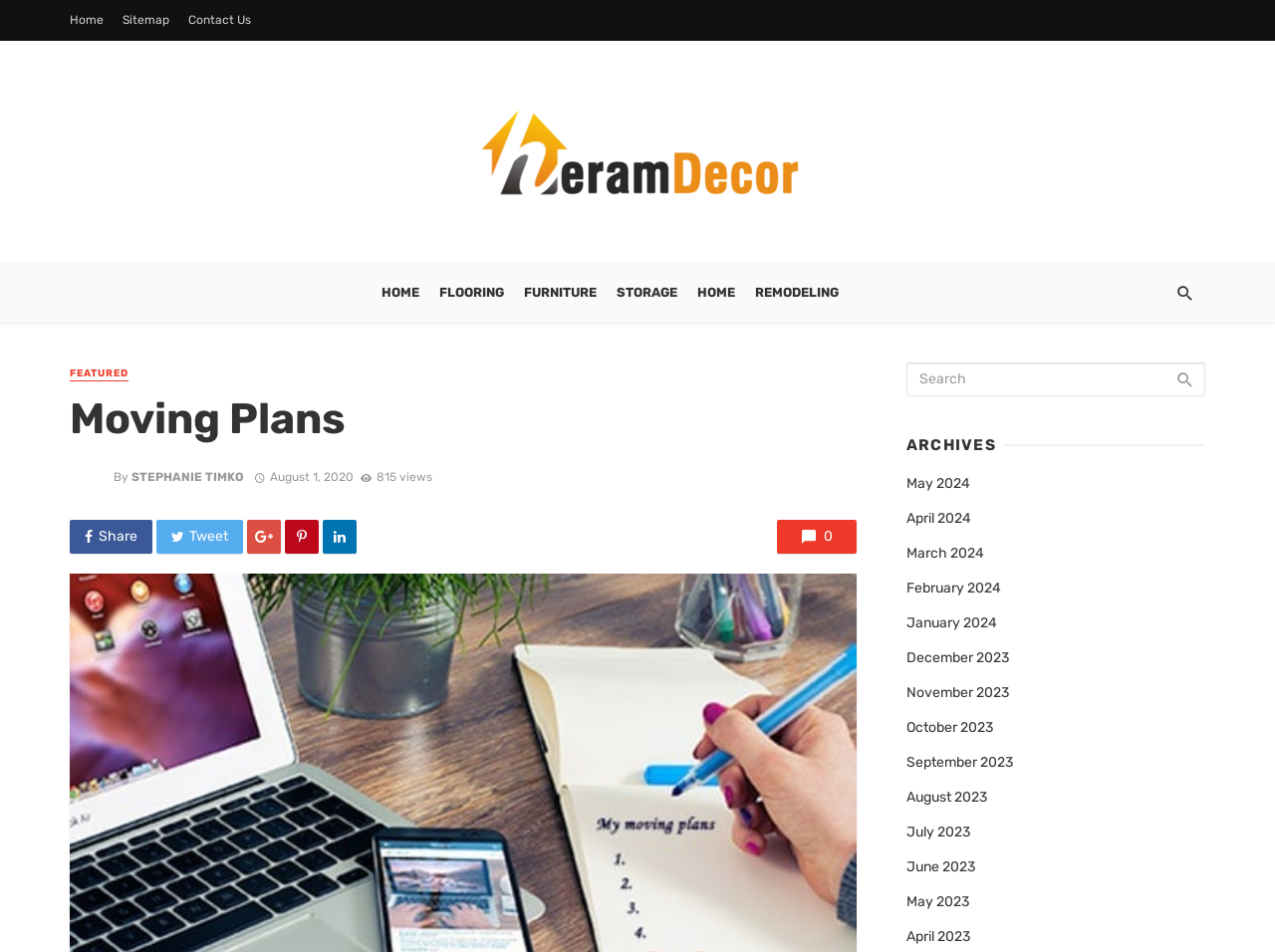Please provide the bounding box coordinate of the region that matches the element description: About Us. Coordinates should be in the format (top-left x, top-left y, bottom-right x, bottom-right y) and all values should be between 0 and 1.

None